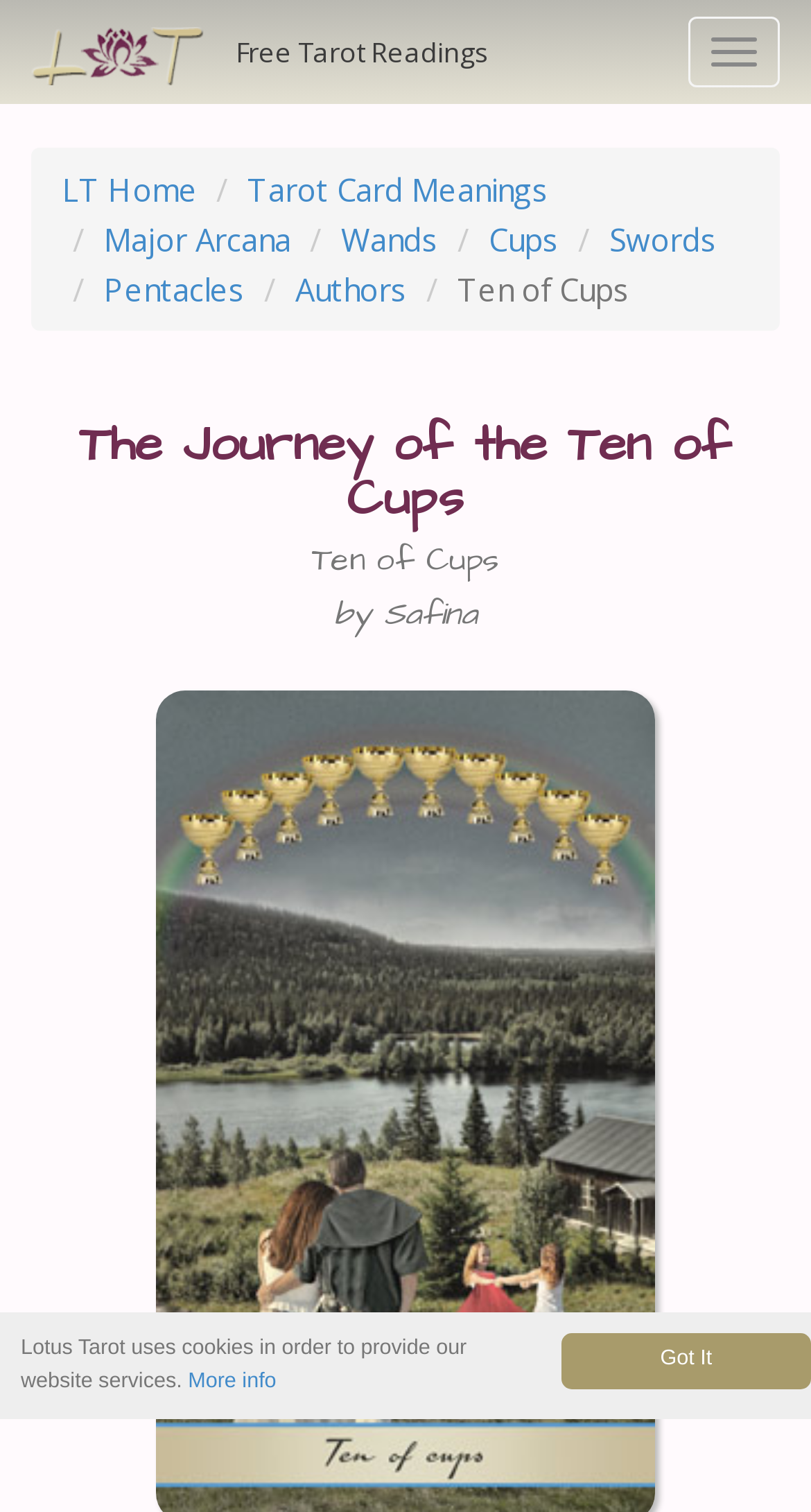Please answer the following question using a single word or phrase: 
What is the current tarot card being described?

Ten of Cups